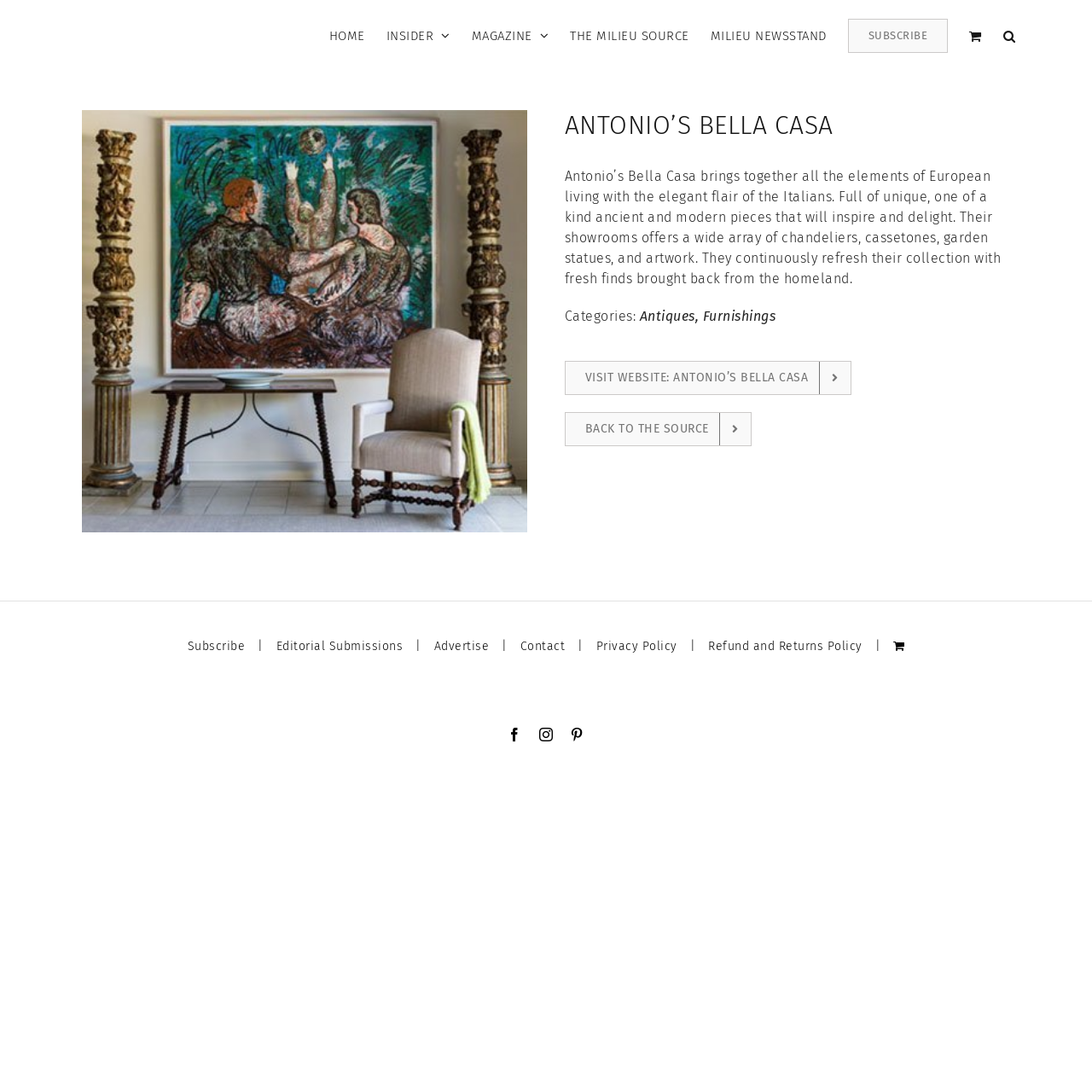Using the provided element description, identify the bounding box coordinates as (top-left x, top-left y, bottom-right x, bottom-right y). Ensure all values are between 0 and 1. Description: IT-Poland

None